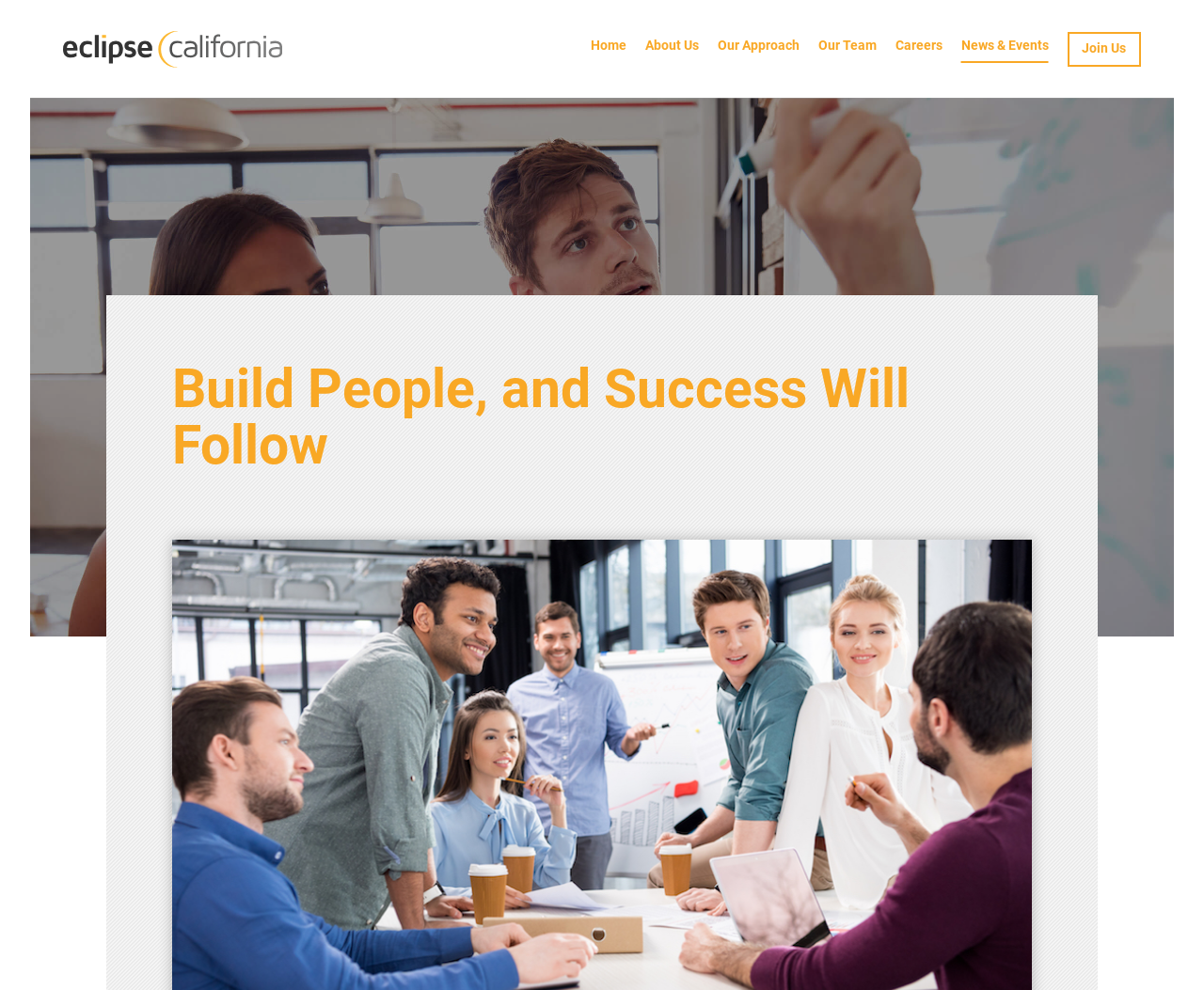Show the bounding box coordinates for the HTML element as described: "News & Events".

[0.798, 0.037, 0.871, 0.062]